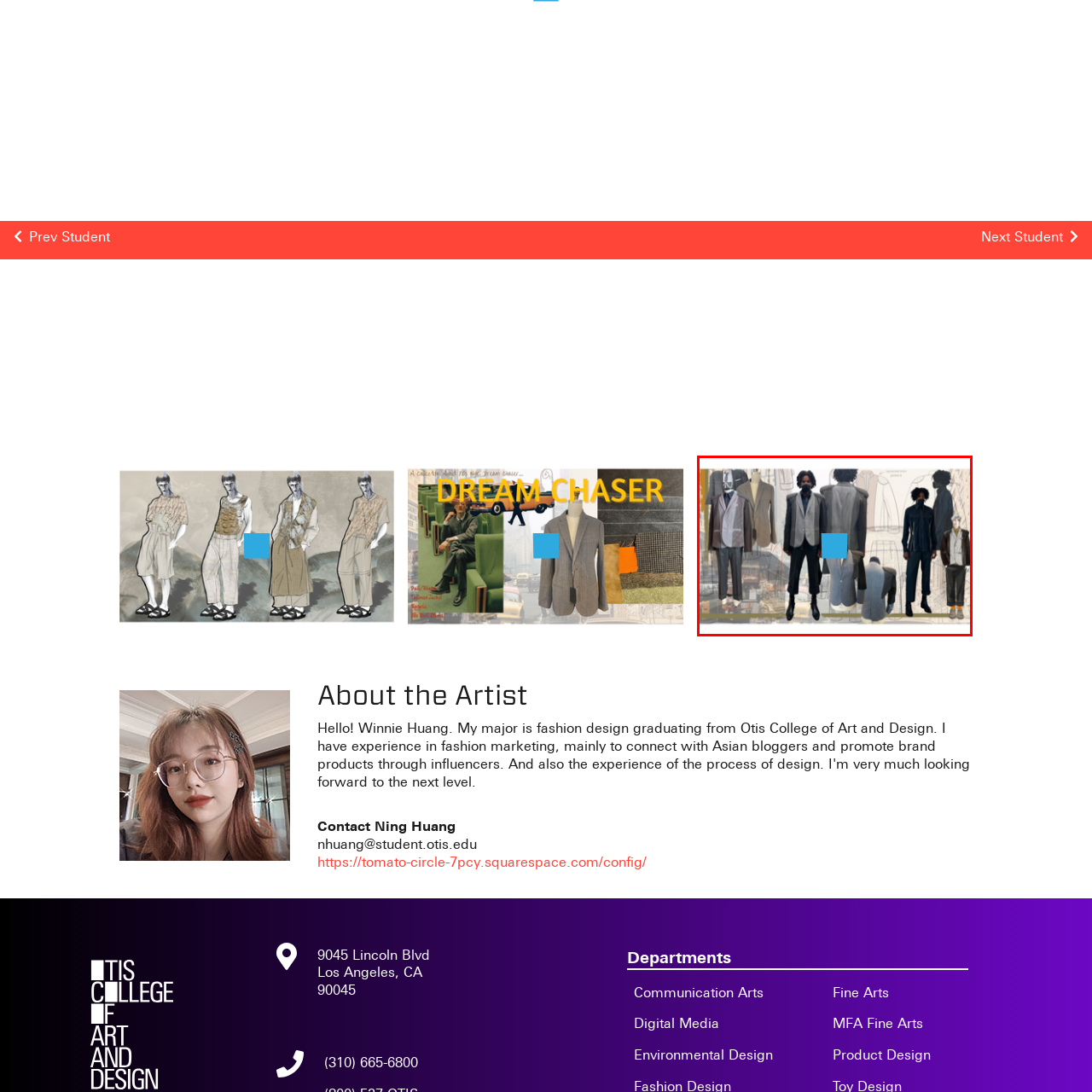What is the background of the illustration?
Consider the details within the red bounding box and provide a thorough answer to the question.

The background of the illustration hints at an urban environment, which suggests that the inspirations for the modern tailoring and style are drawn from city life.